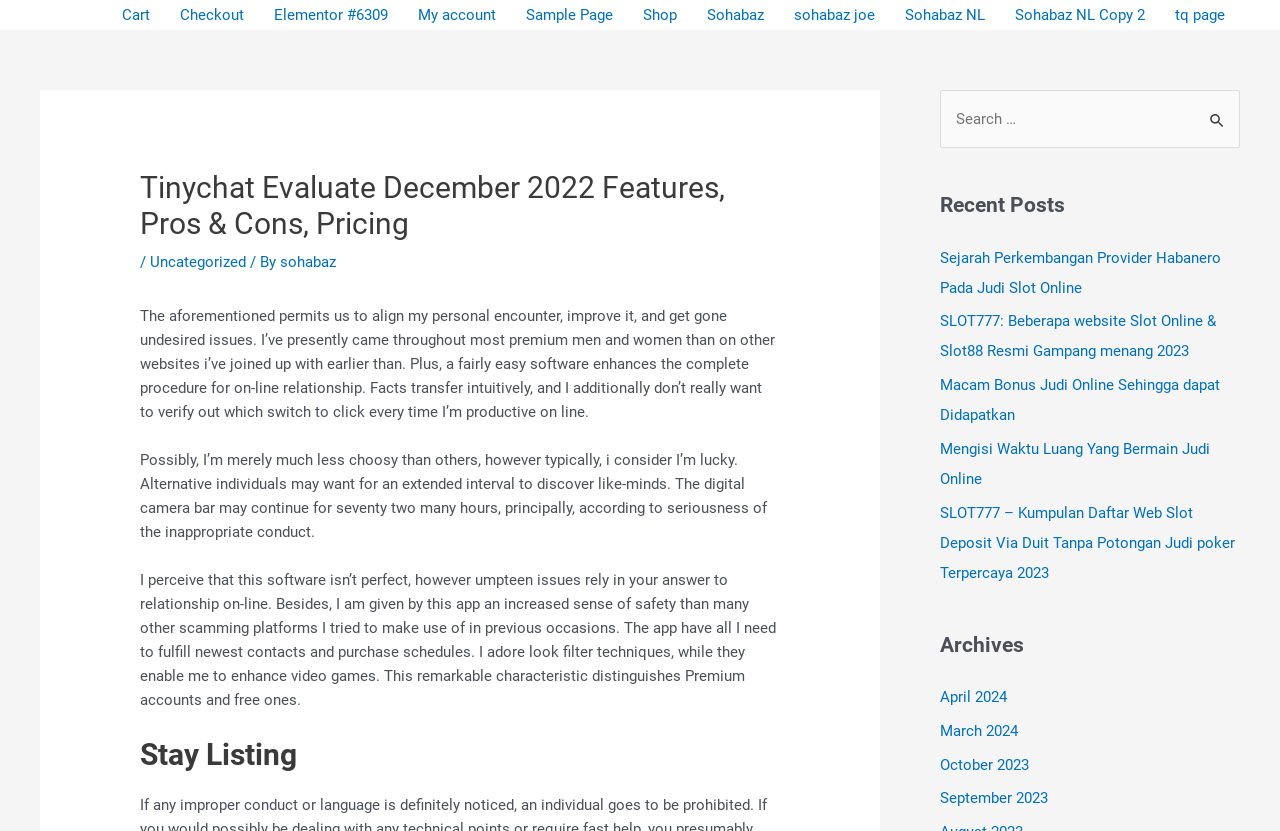What is the name of the website?
Please provide a single word or phrase as the answer based on the screenshot.

Tinychat